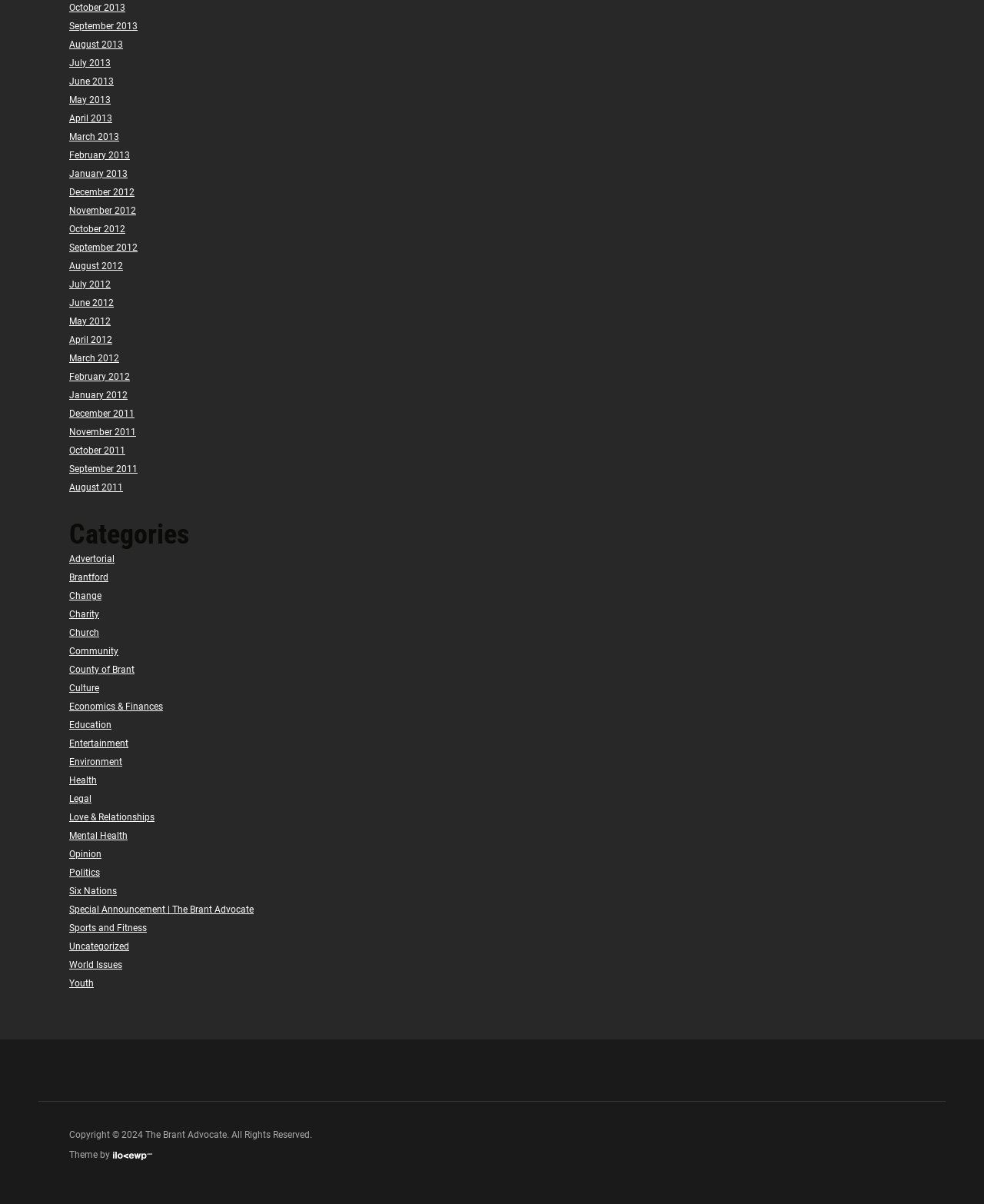What is the theme of the webpage?
Give a detailed response to the question by analyzing the screenshot.

I looked at the bottom of the webpage and found a link that says 'Theme by' followed by a link to 'Magazine WordPress Themes', which suggests that the theme of the webpage is Magazine WordPress Themes.